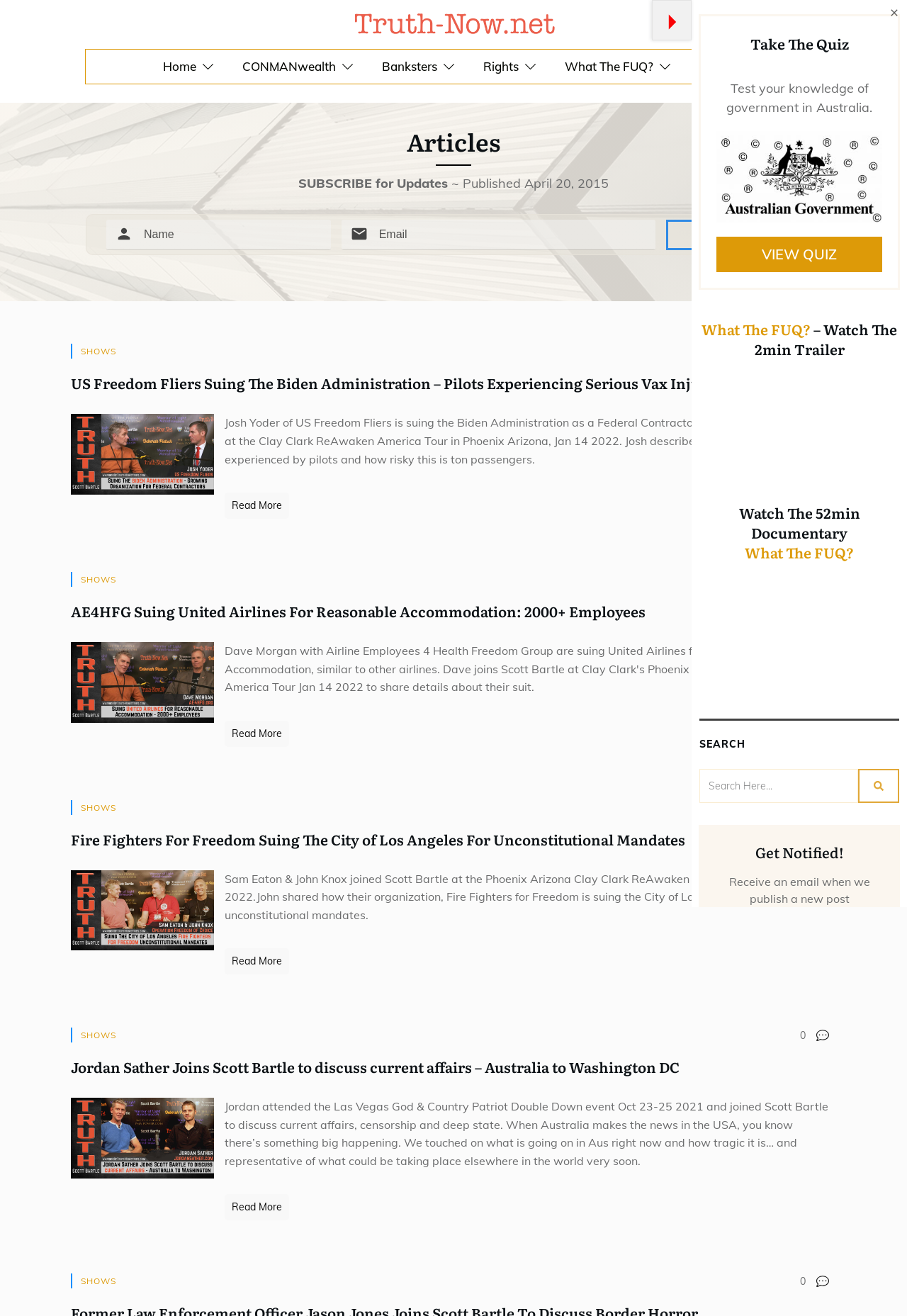Show the bounding box coordinates for the element that needs to be clicked to execute the following instruction: "Click the 'Sign Up' button". Provide the coordinates in the form of four float numbers between 0 and 1, i.e., [left, top, right, bottom].

[0.734, 0.167, 0.883, 0.19]